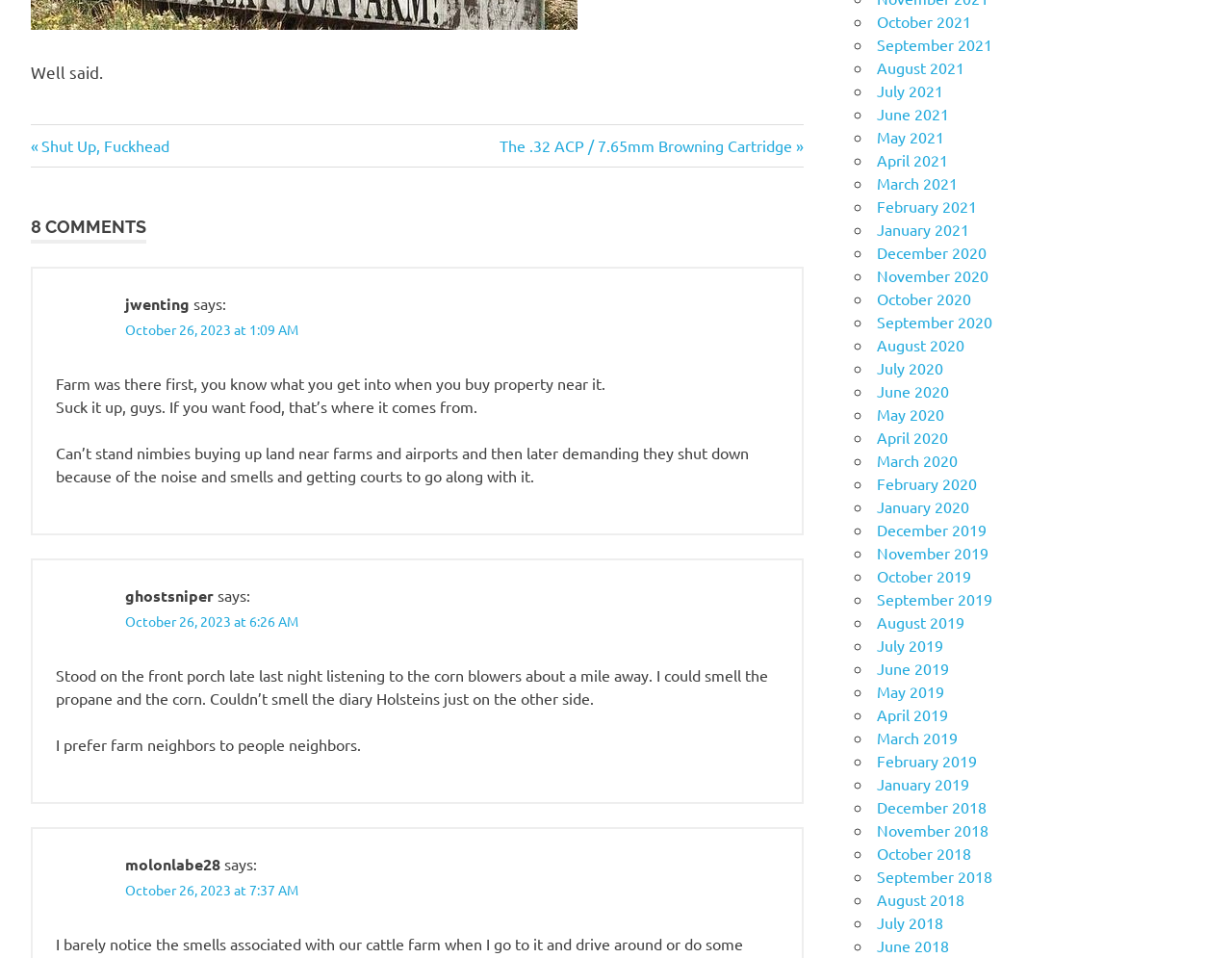Specify the bounding box coordinates of the area that needs to be clicked to achieve the following instruction: "View 'Next Post: The .32 ACP / 7.65mm Browning Cartridge»'".

[0.406, 0.142, 0.652, 0.162]